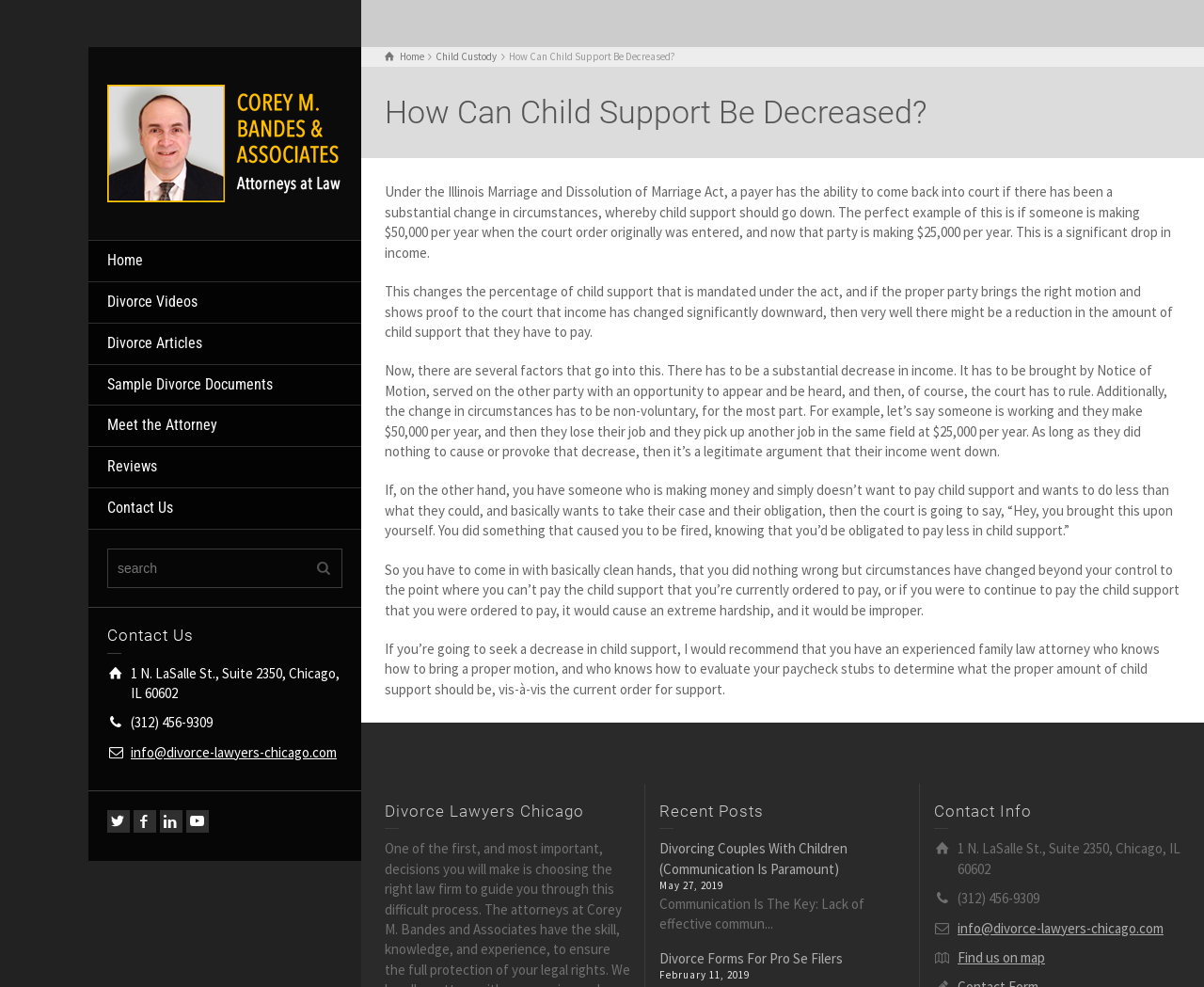Using details from the image, please answer the following question comprehensively:
What is the address of the law firm?

I found the address by looking at the contact information section of the webpage, where it is clearly stated as 1 N. LaSalle St., Suite 2350, Chicago, IL 60602.